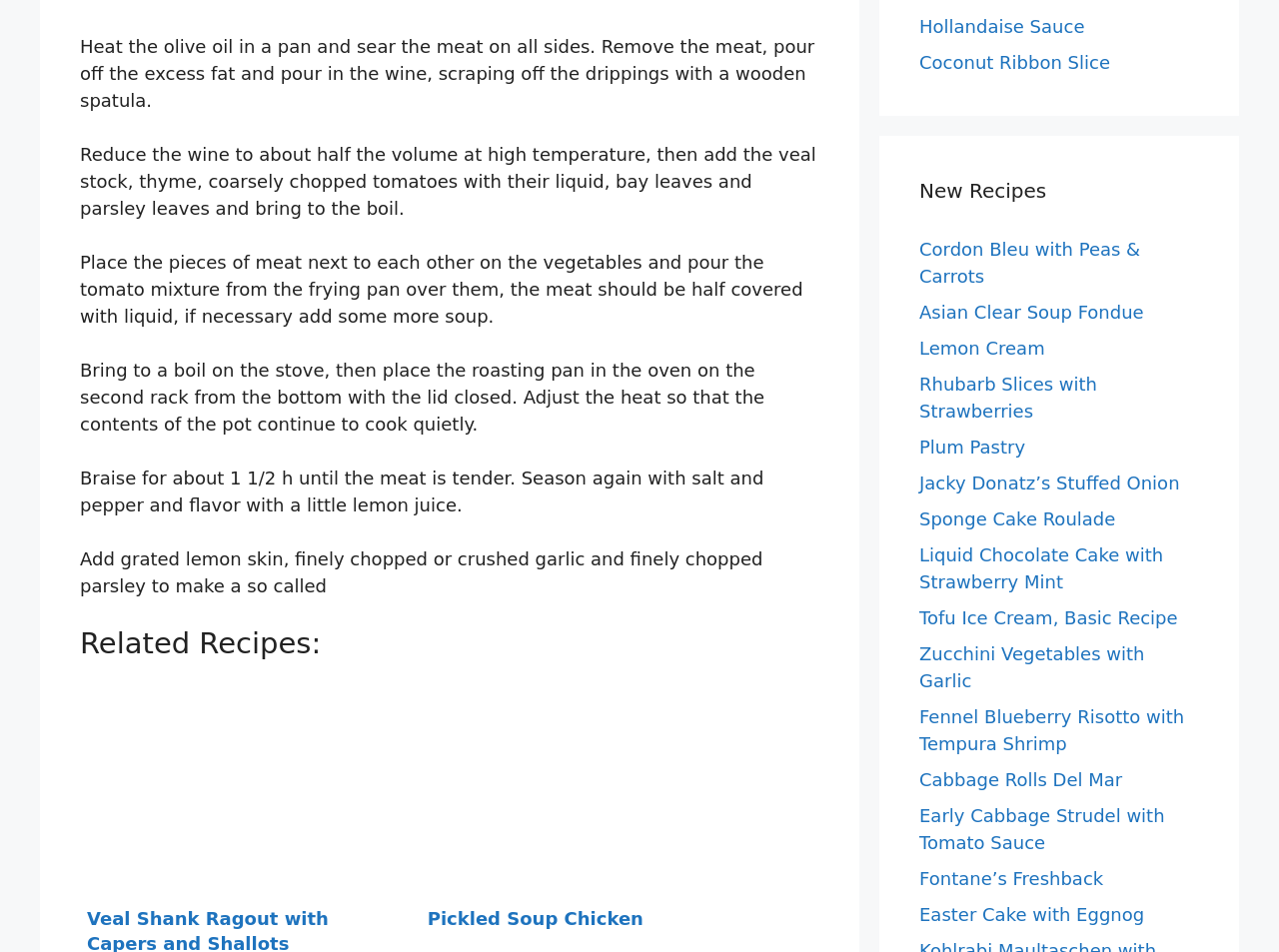Answer the following query with a single word or phrase:
What is the recipe being described?

Braising meat